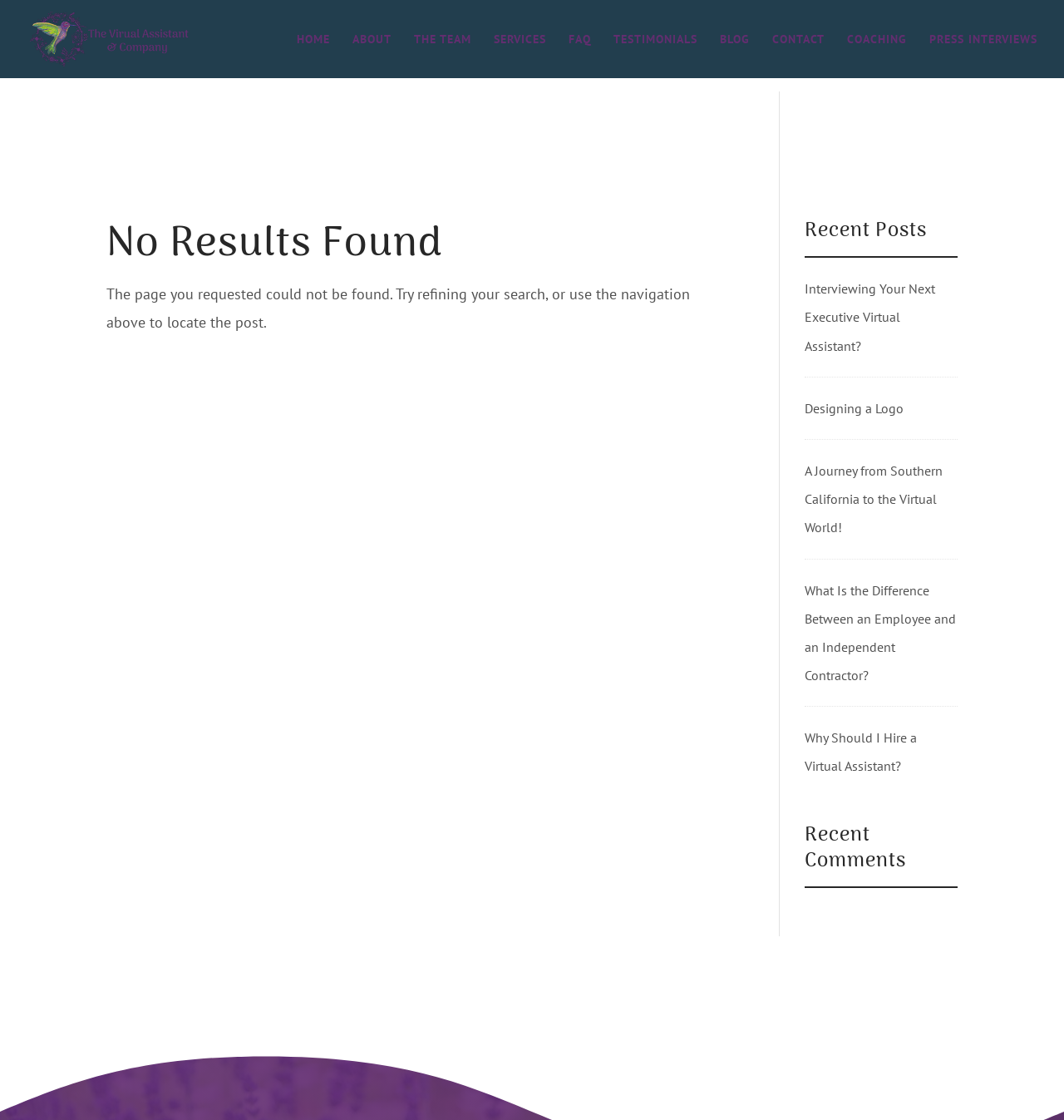Identify the coordinates of the bounding box for the element described below: "alt="The Virtual Assistant & Company"". Return the coordinates as four float numbers between 0 and 1: [left, top, right, bottom].

[0.027, 0.025, 0.161, 0.042]